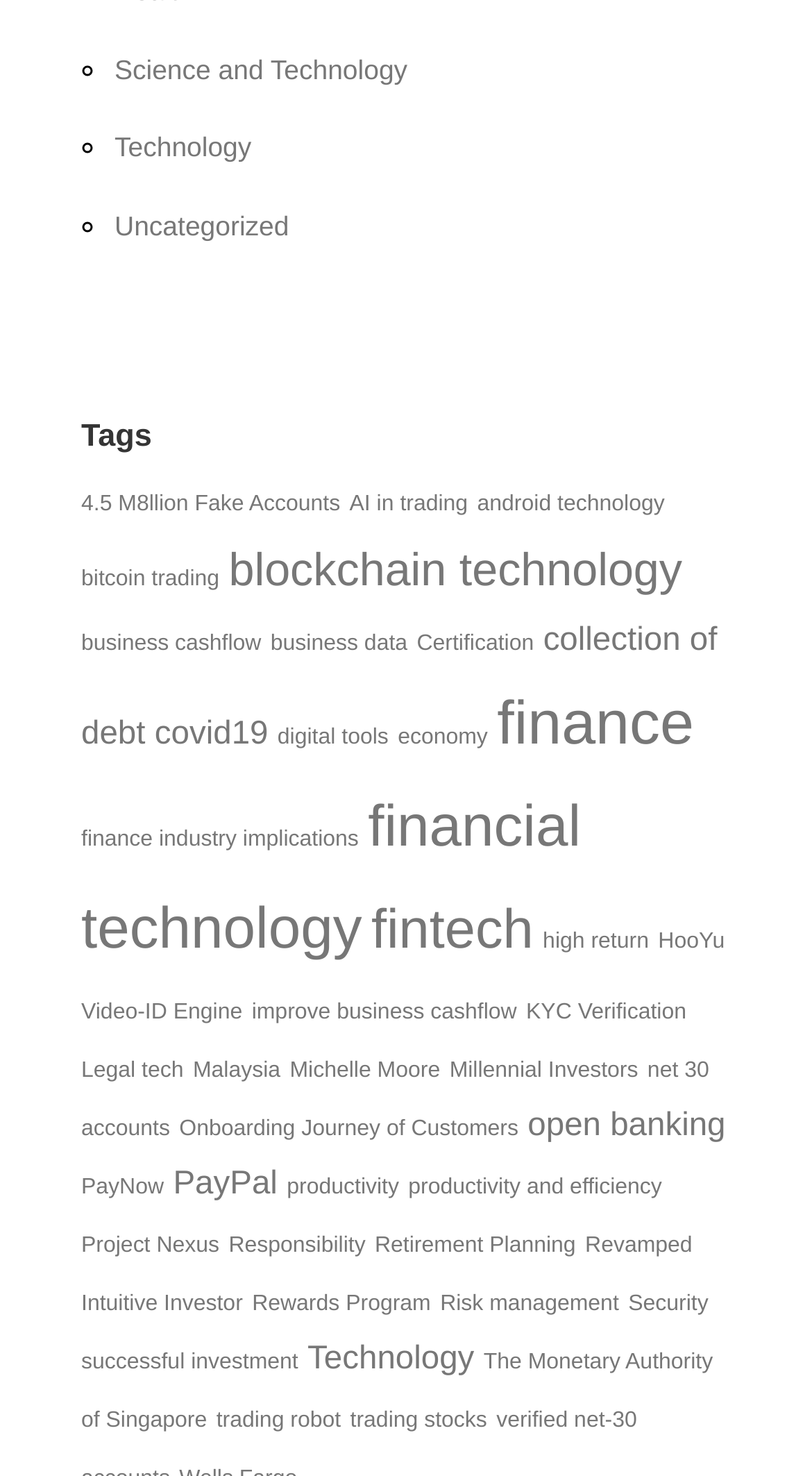Answer the question with a brief word or phrase:
What is the category of 'economy'?

Uncategorized